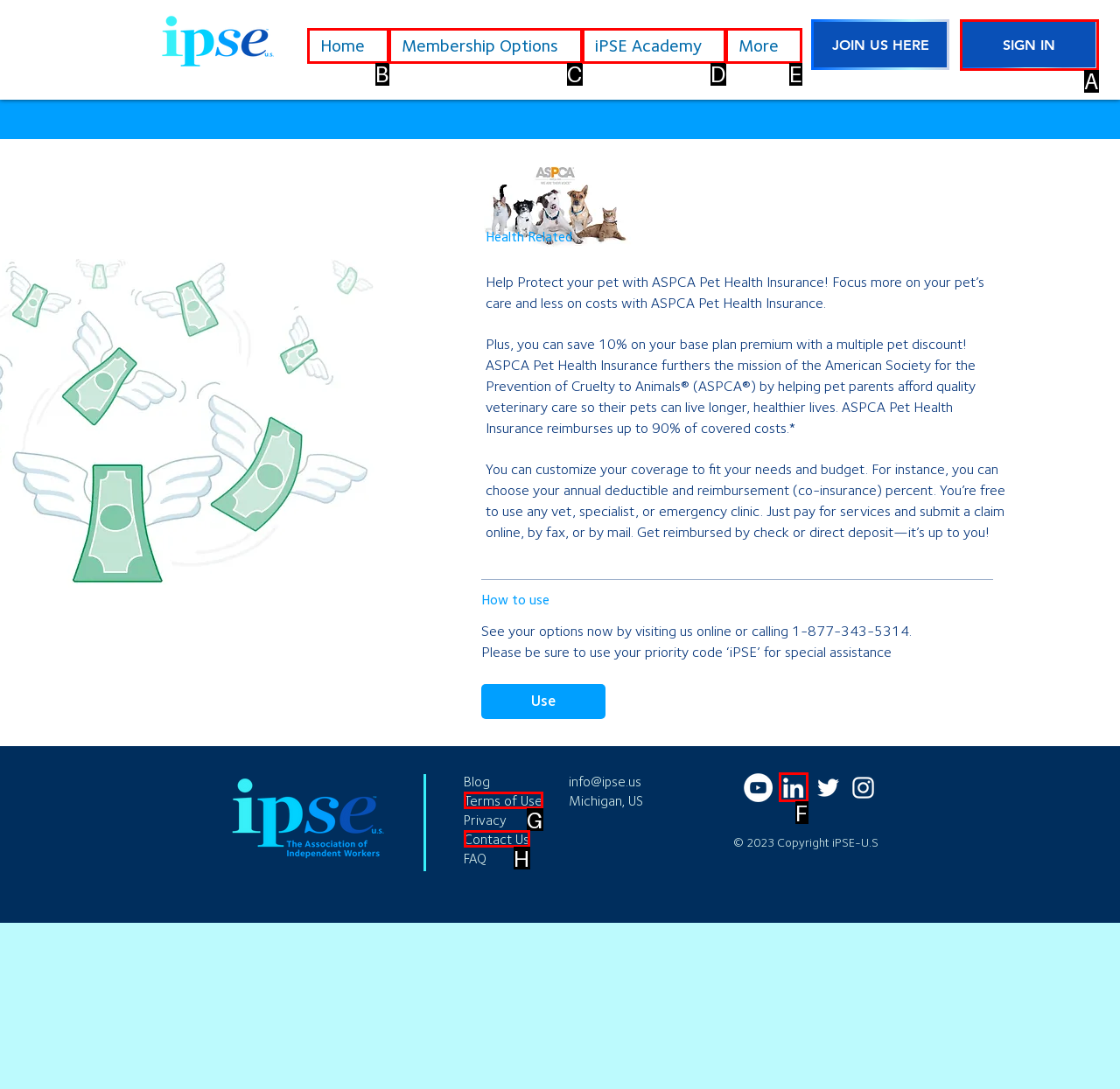Match the element description to one of the options: Terms of Use
Respond with the corresponding option's letter.

G